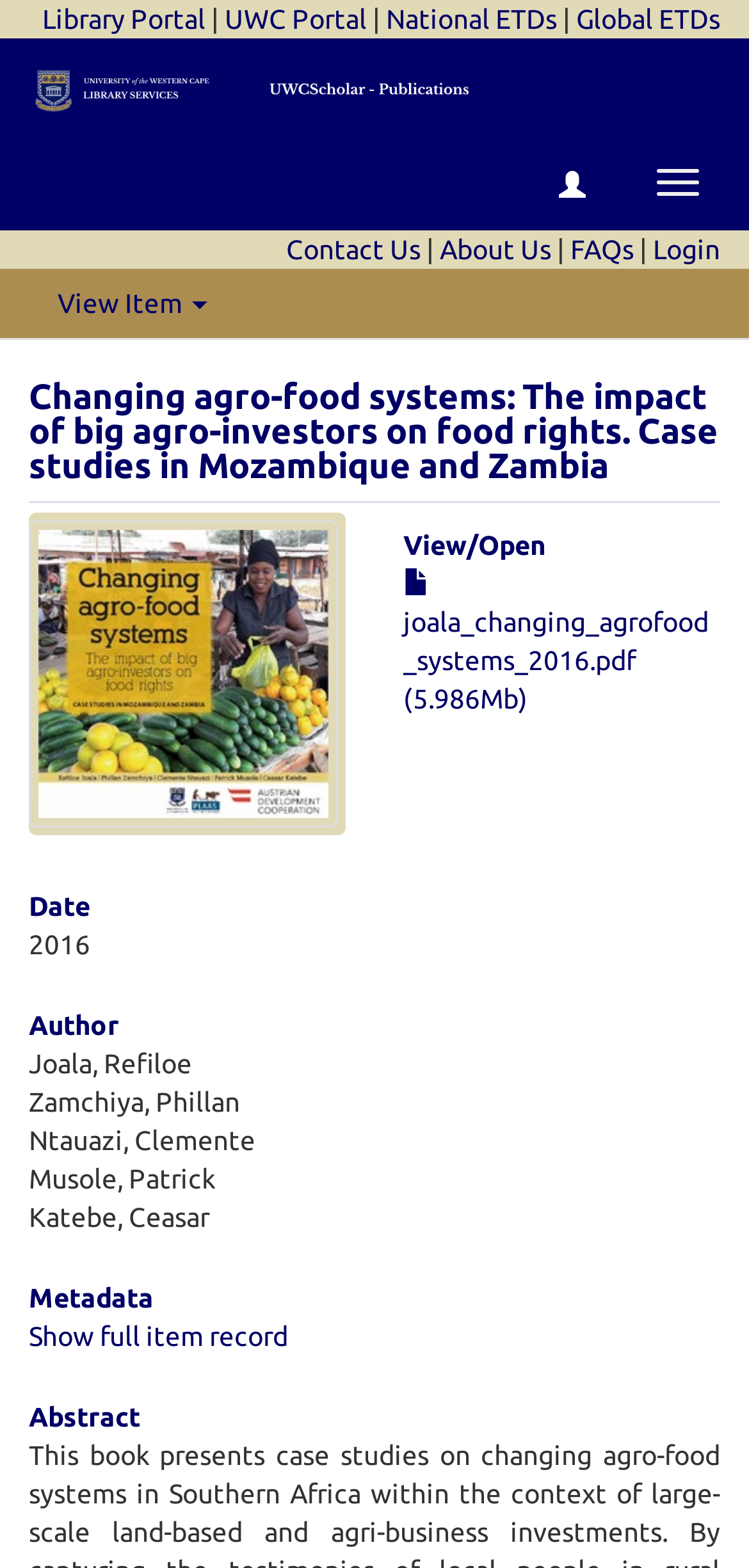Locate the UI element described as follows: "National ETDs". Return the bounding box coordinates as four float numbers between 0 and 1 in the order [left, top, right, bottom].

[0.515, 0.002, 0.744, 0.022]